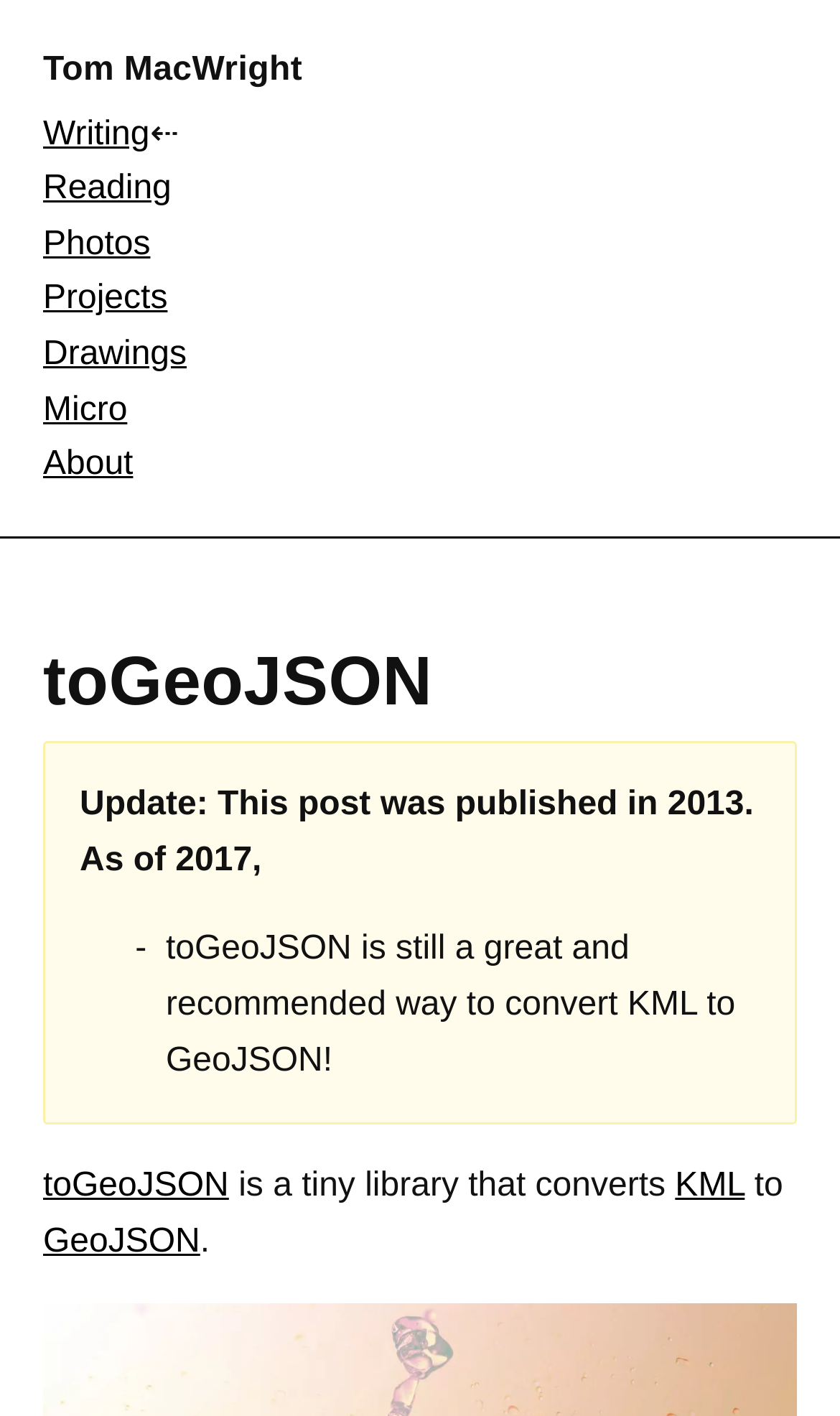Please identify the bounding box coordinates of the element's region that should be clicked to execute the following instruction: "go to writing page". The bounding box coordinates must be four float numbers between 0 and 1, i.e., [left, top, right, bottom].

[0.051, 0.082, 0.178, 0.107]